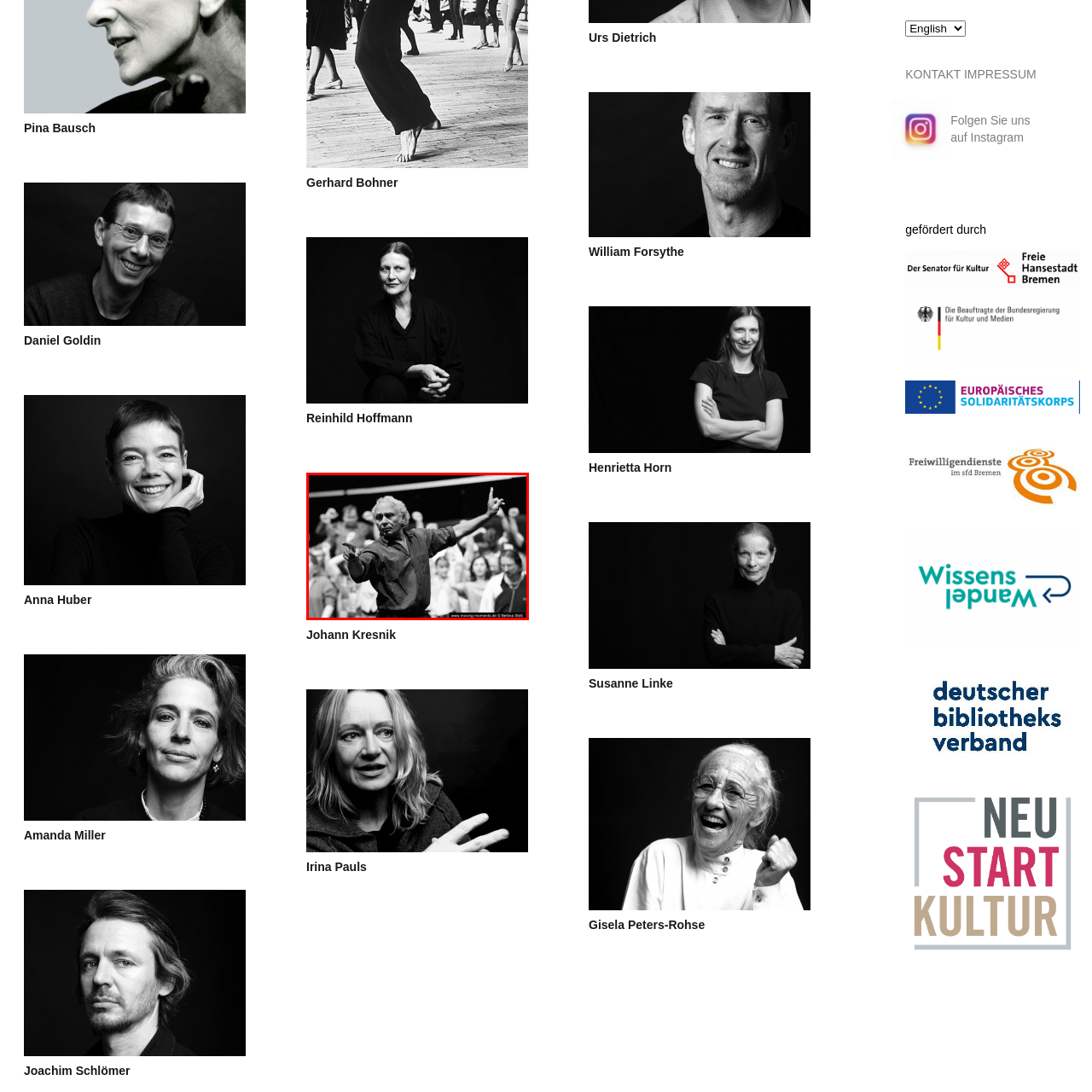Provide an elaborate description of the visual elements present in the image enclosed by the red boundary.

The image captures a powerful moment from a performance featuring the renowned choreographer Johann Kresnik. In the foreground, Kresnik is depicted with a commanding presence, gesturing expressively as he engages with the audience and performers. His dynamic posture and focused expression convey a sense of intensity and passion, characteristic of his work in contemporary dance. Behind him, a diverse group of dancers is visible, their raised arms showing enthusiasm and participation in the moment, creating a vibrant backdrop. The monochromatic tones of the image enhance its dramatic effect, emphasizing the emotional energy shared between Kresnik and the performers. This powerful depiction reflects Kresnik's significant contributions to dance and theater, highlighting the collaborative spirit of his artistic vision. The photograph is credited to Bettina Stöß, showcasing the artistry in both the performance and the capture of this pivotal scene.